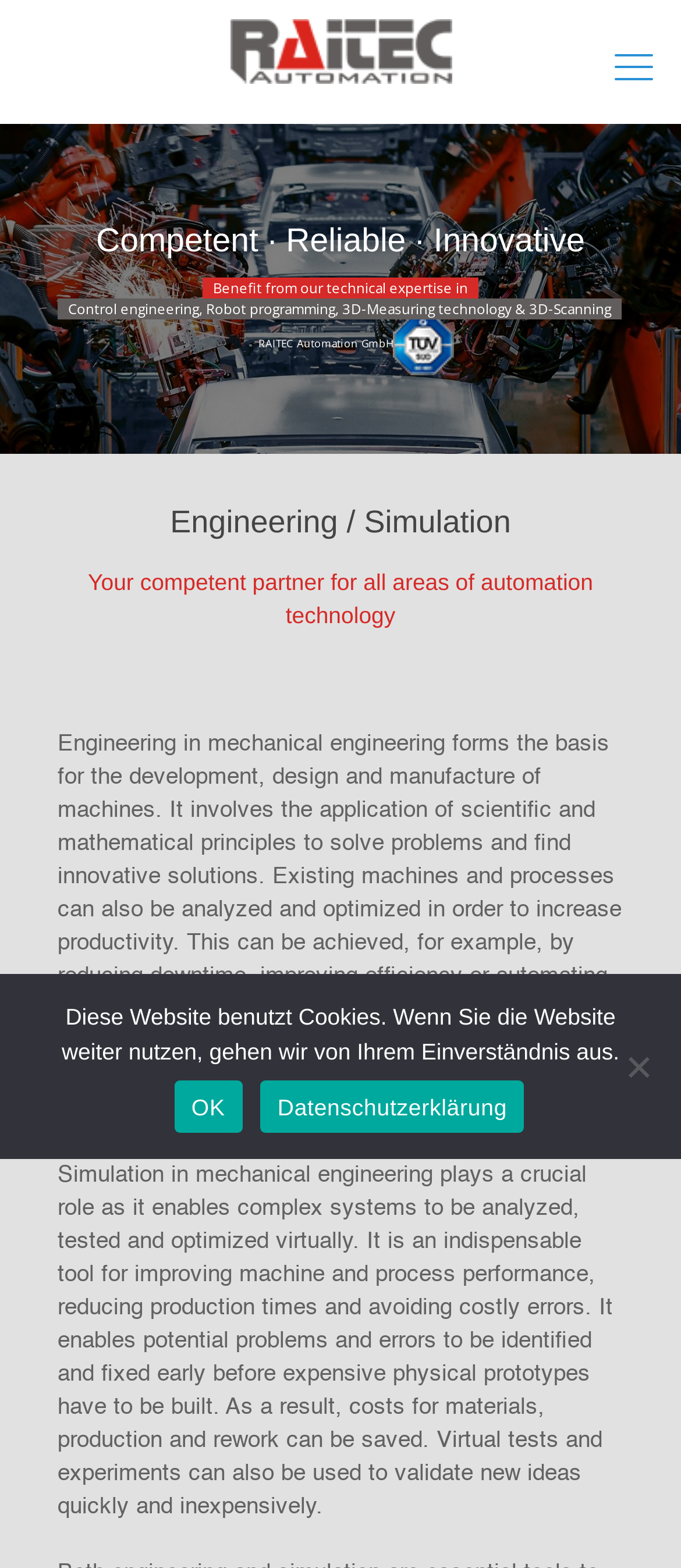What is the company name mentioned on the webpage?
Using the information from the image, answer the question thoroughly.

The company name is mentioned in the StaticText element with the text 'RAITEC Automation GmbH' at coordinates [0.379, 0.215, 0.577, 0.224].